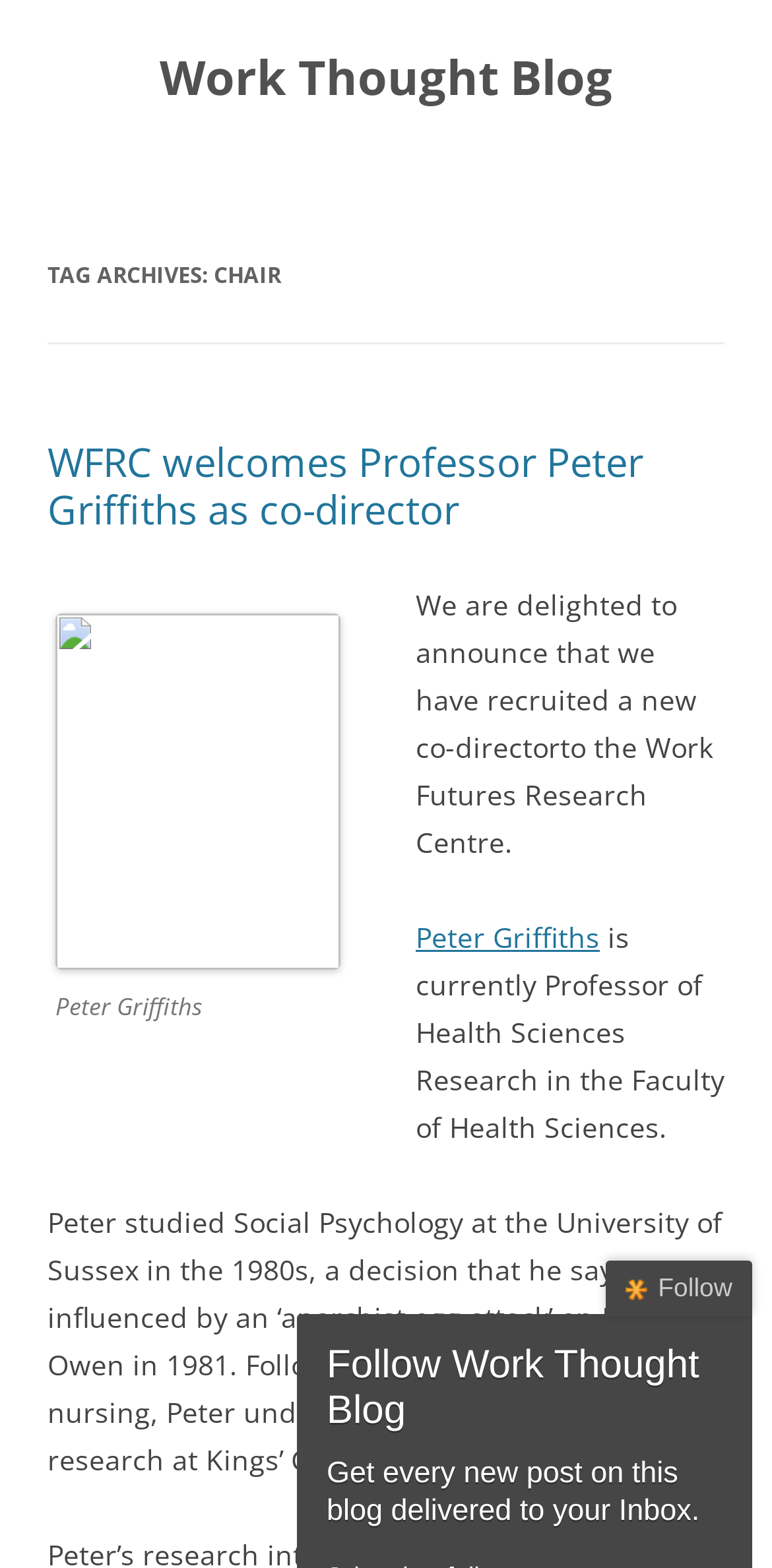Please give a succinct answer to the question in one word or phrase:
Who is the new co-director of WFRC?

Professor Peter Griffiths